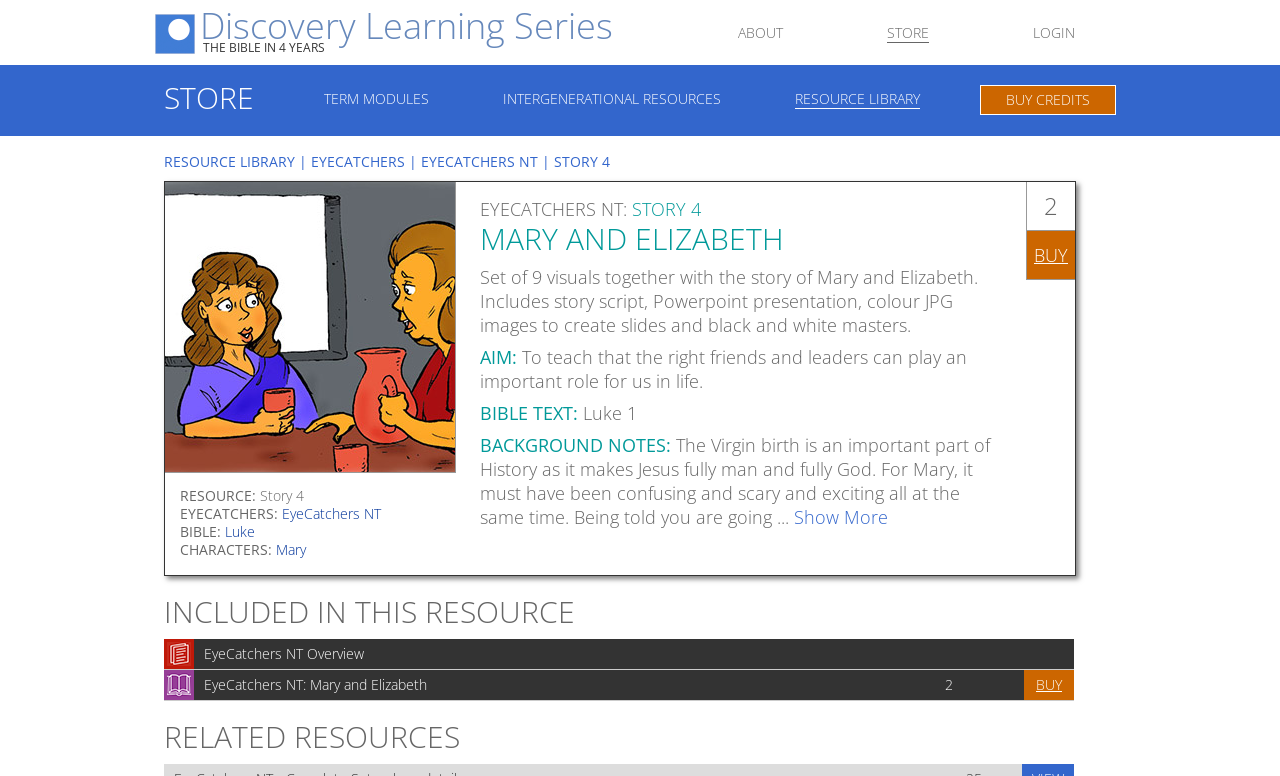Please provide a one-word or phrase answer to the question: 
How many visuals are included in this resource?

9